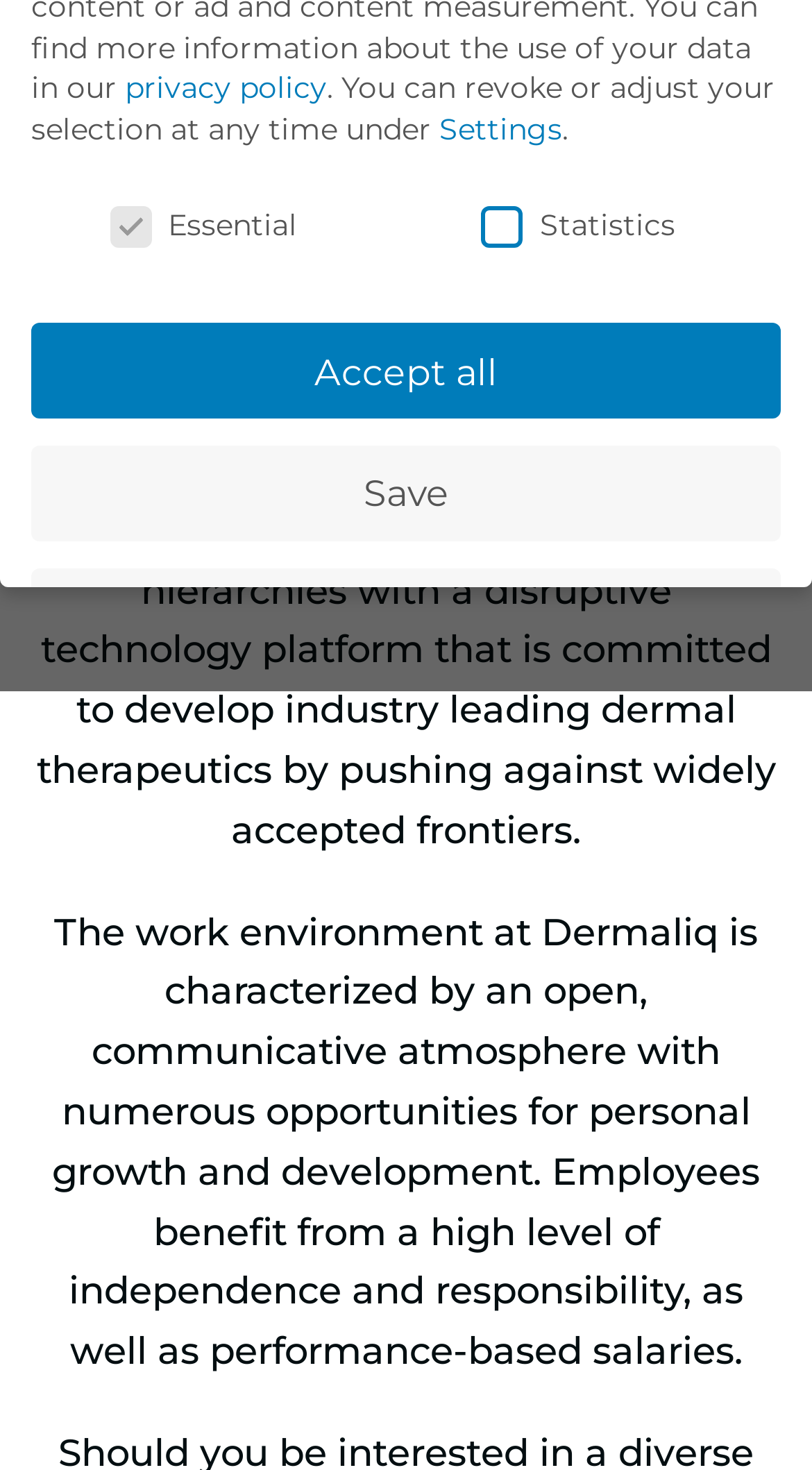Extract the bounding box coordinates for the described element: "privacy policy". The coordinates should be represented as four float numbers between 0 and 1: [left, top, right, bottom].

[0.154, 0.047, 0.403, 0.073]